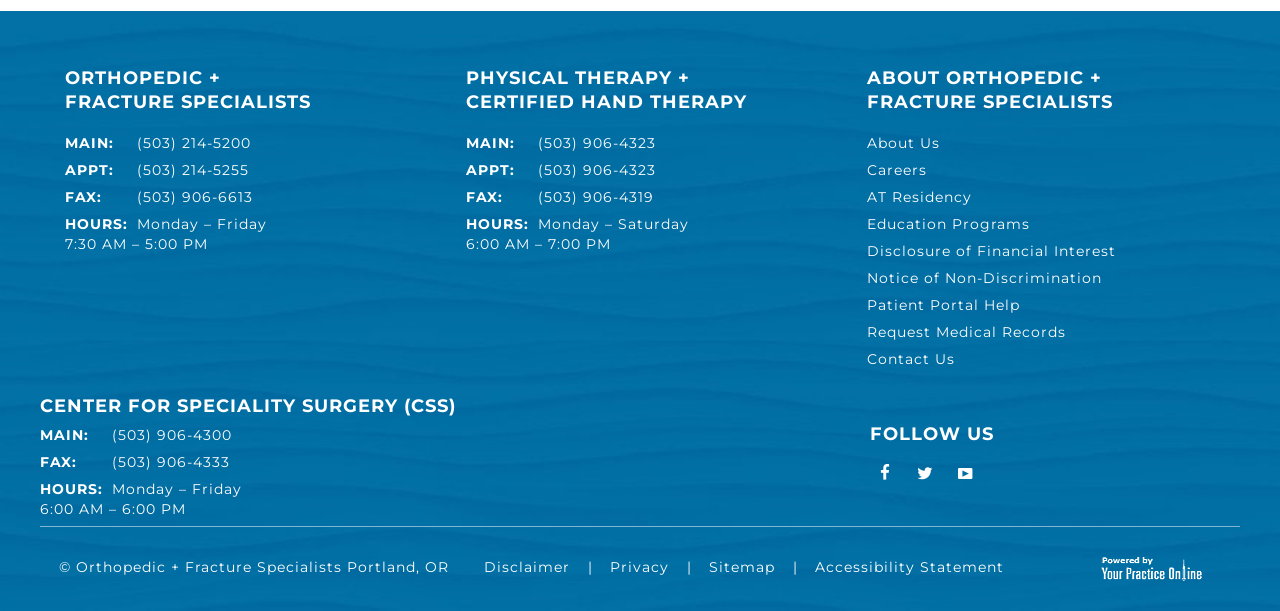What is the link to the Patient Portal Help?
Ensure your answer is thorough and detailed.

I found the link to the Patient Portal Help by looking at the list of links under 'ABOUT ORTHOPEDIC + FRACTURE SPECIALISTS' where it says 'Patient Portal Help'.